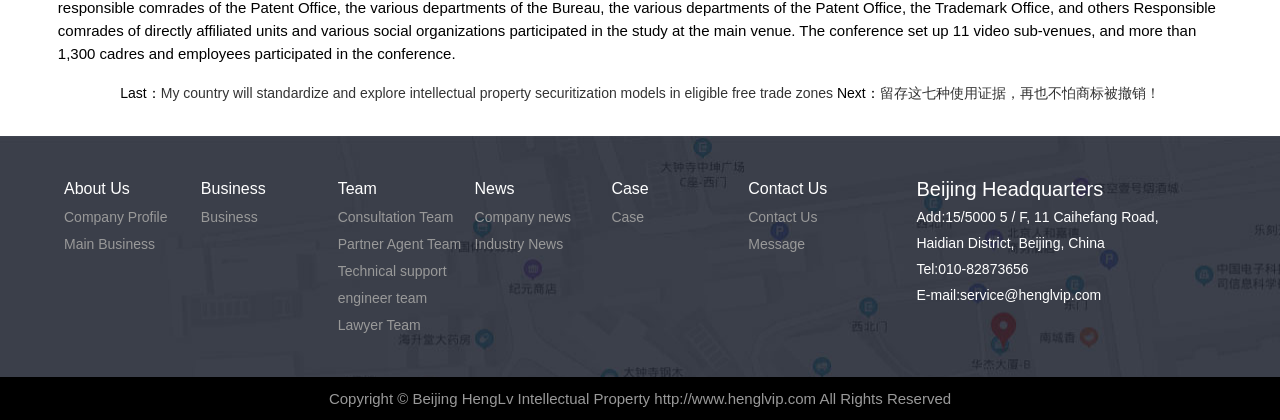Identify the bounding box coordinates of the section that should be clicked to achieve the task described: "Click on 'About Us'".

[0.05, 0.428, 0.101, 0.469]